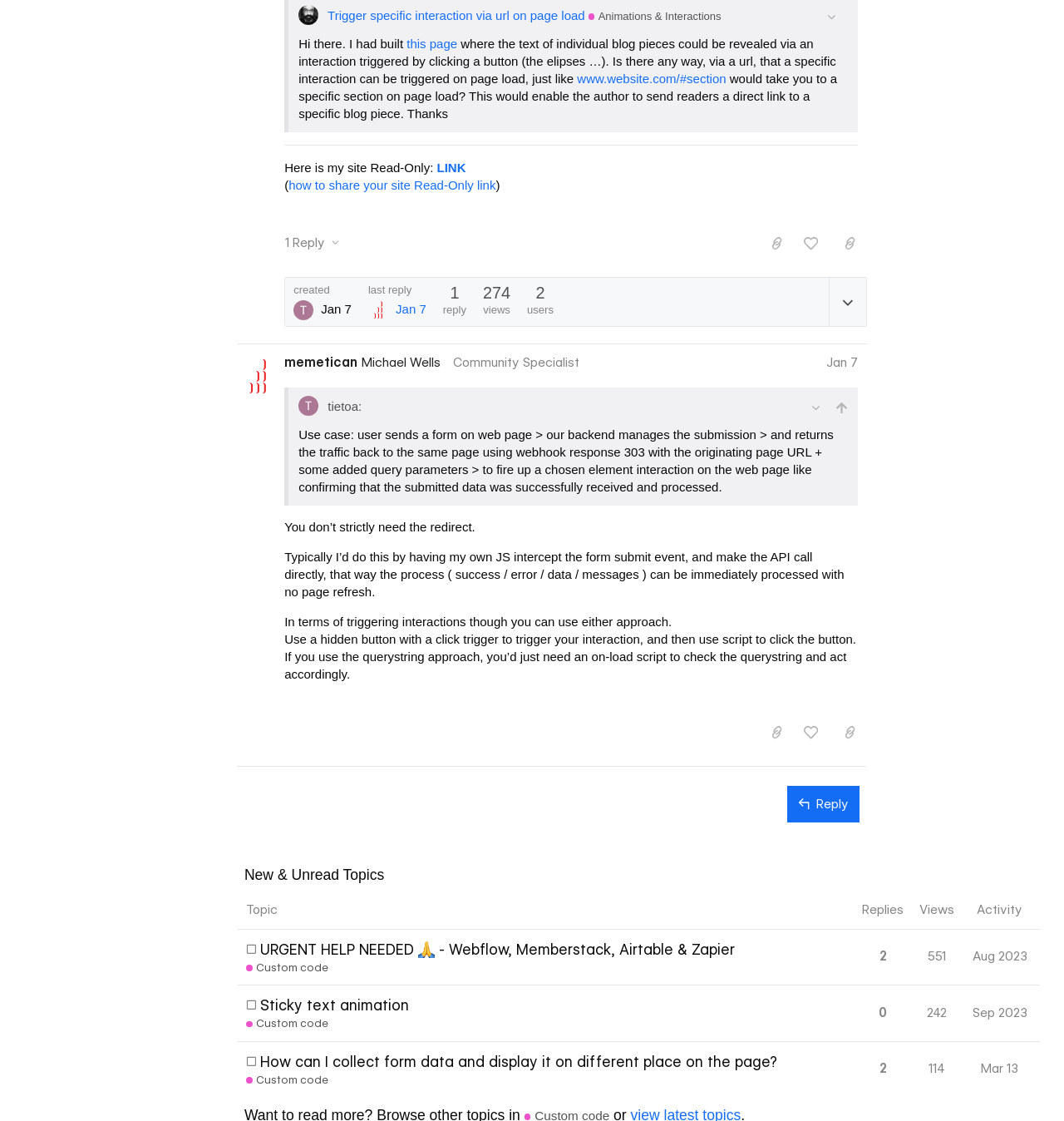Locate the coordinates of the bounding box for the clickable region that fulfills this instruction: "Click the 'expand/collapse' button".

[0.767, 0.001, 0.797, 0.03]